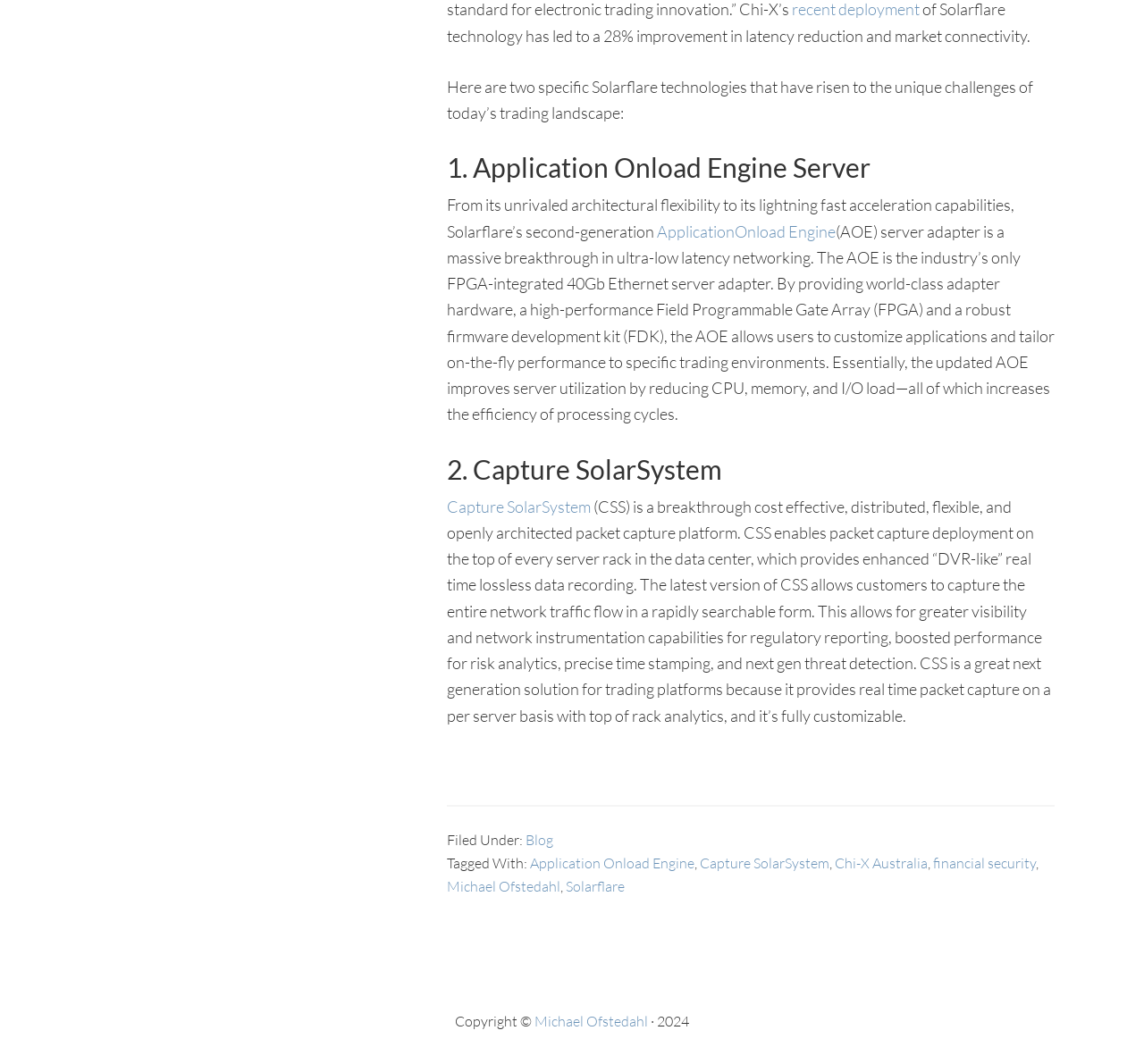Please give a succinct answer using a single word or phrase:
What is the year of copyright?

2024